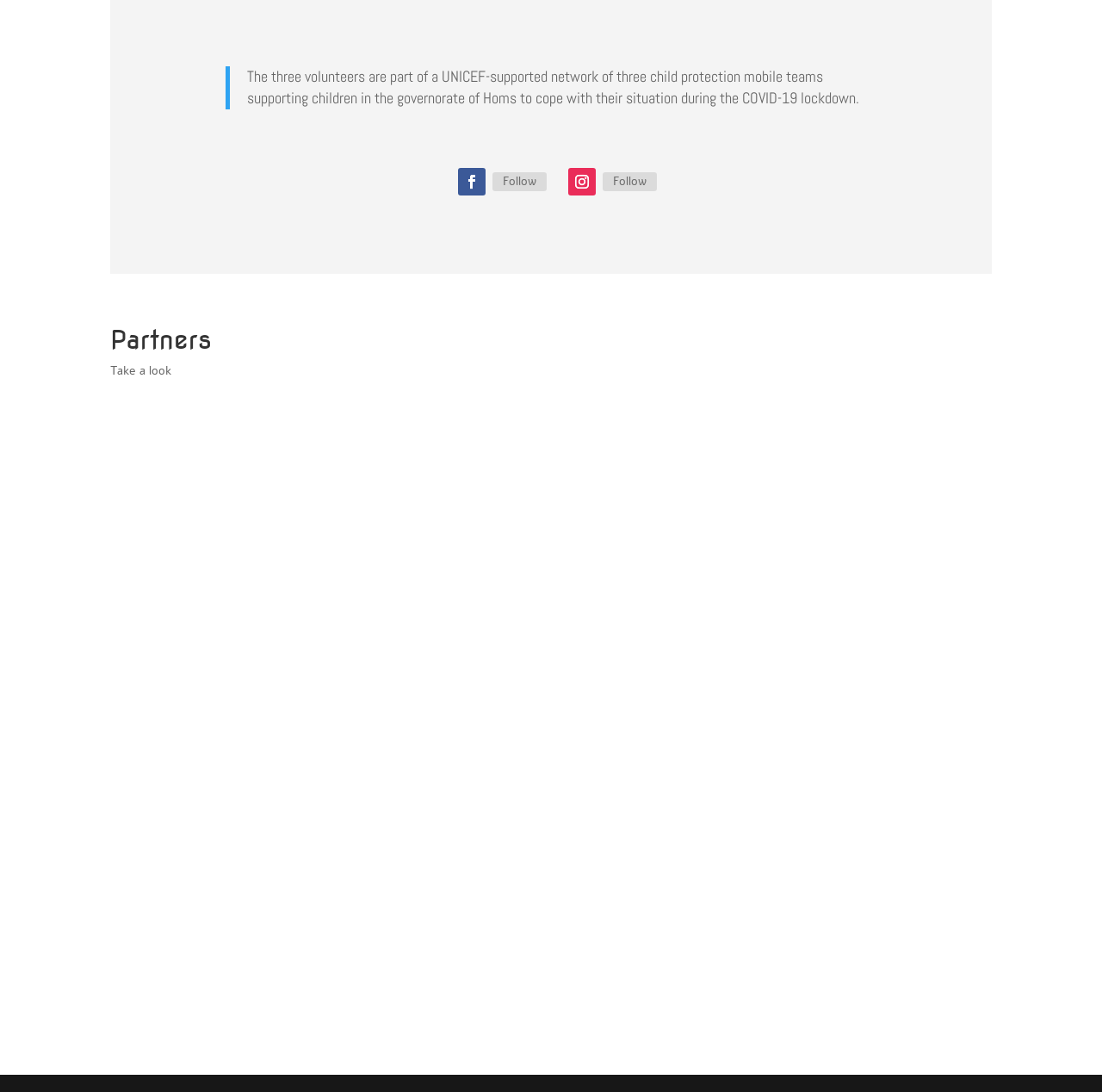What is the purpose of the 'Partners' heading?
Based on the visual, give a brief answer using one word or a short phrase.

To introduce partners